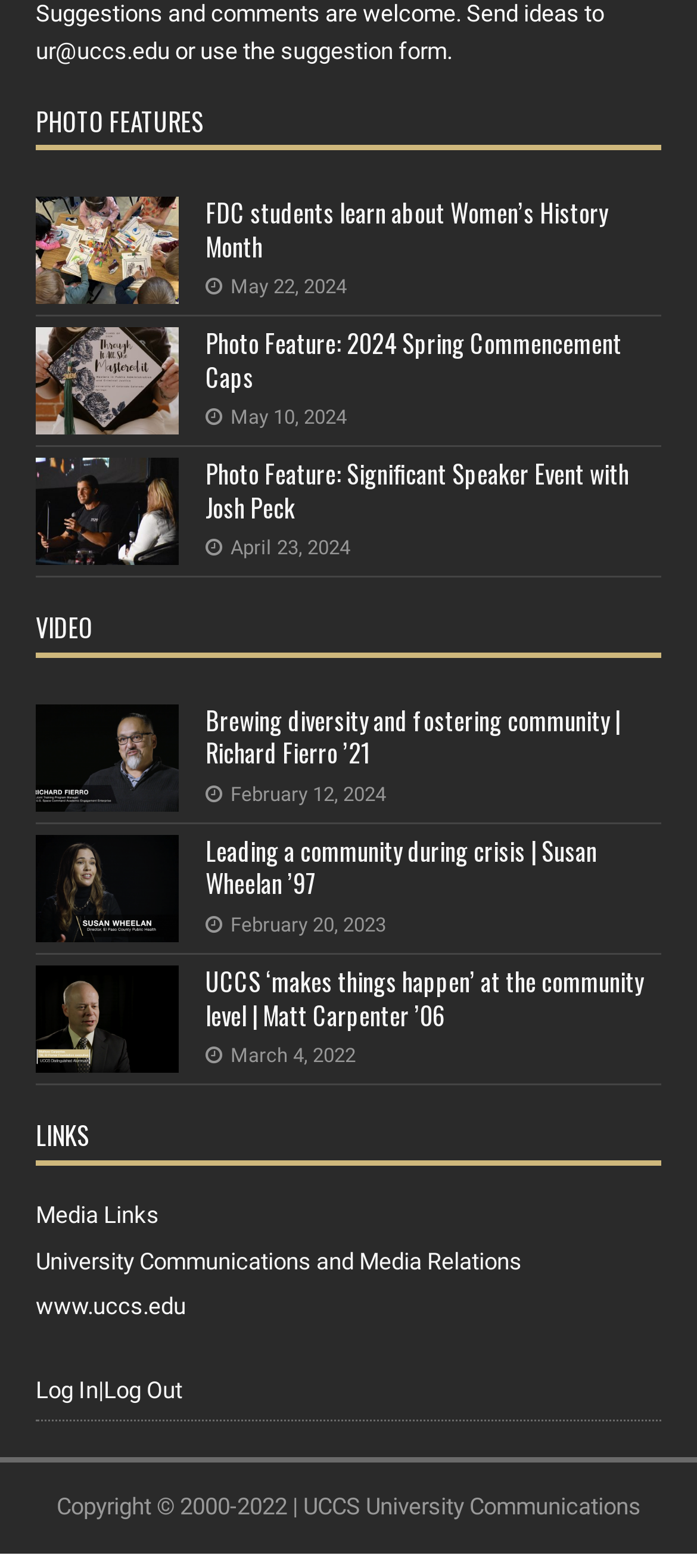Find the bounding box coordinates for the HTML element described in this sentence: "Photo Features". Provide the coordinates as four float numbers between 0 and 1, in the format [left, top, right, bottom].

[0.051, 0.065, 0.292, 0.089]